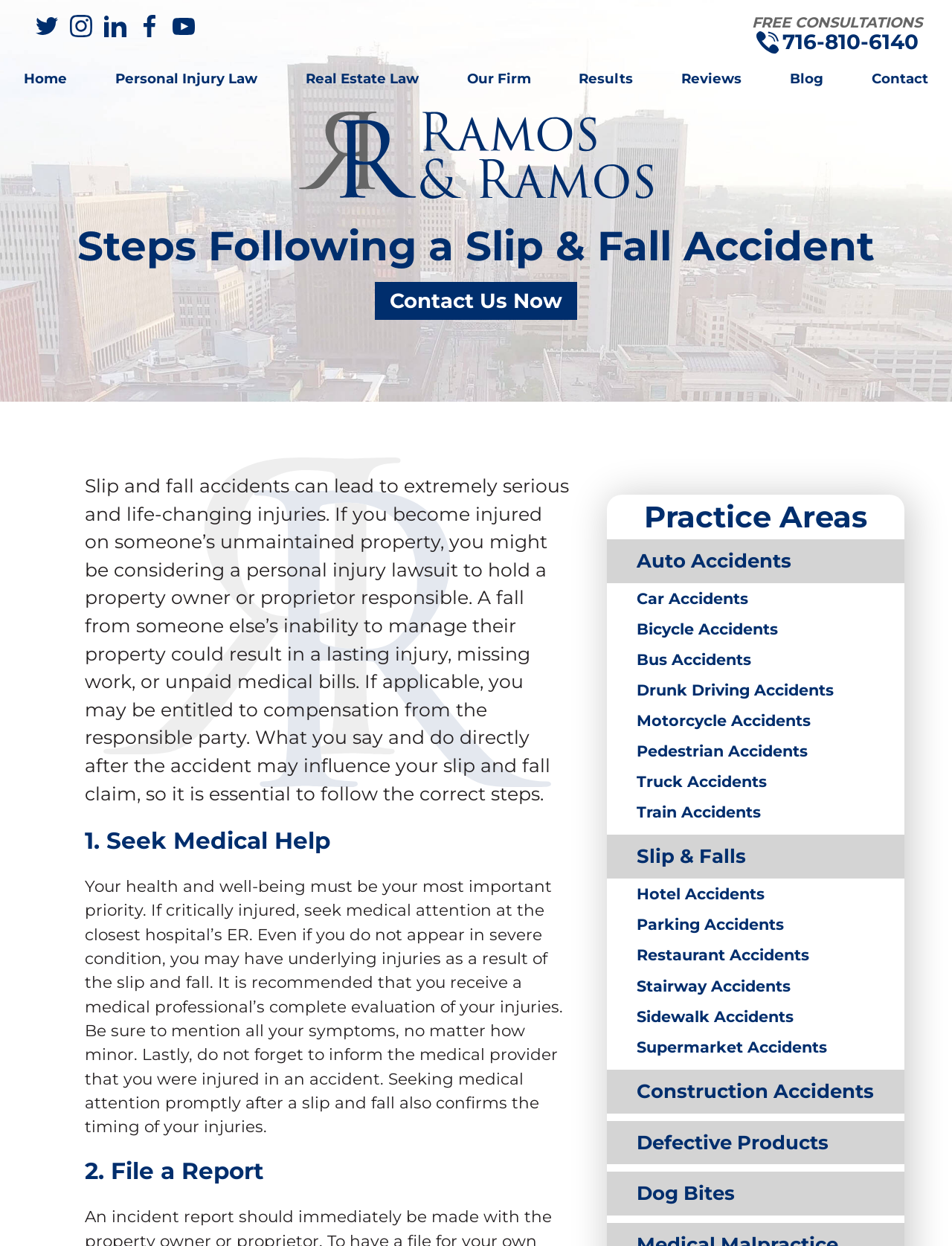What is the phone number to contact Ramos & Ramos?
Provide a comprehensive and detailed answer to the question.

I found the phone number by looking at the top-right corner of the webpage, where it says 'FREE CONSULTATIONS' and has a phone icon next to it. The phone number is 716-810-6140.